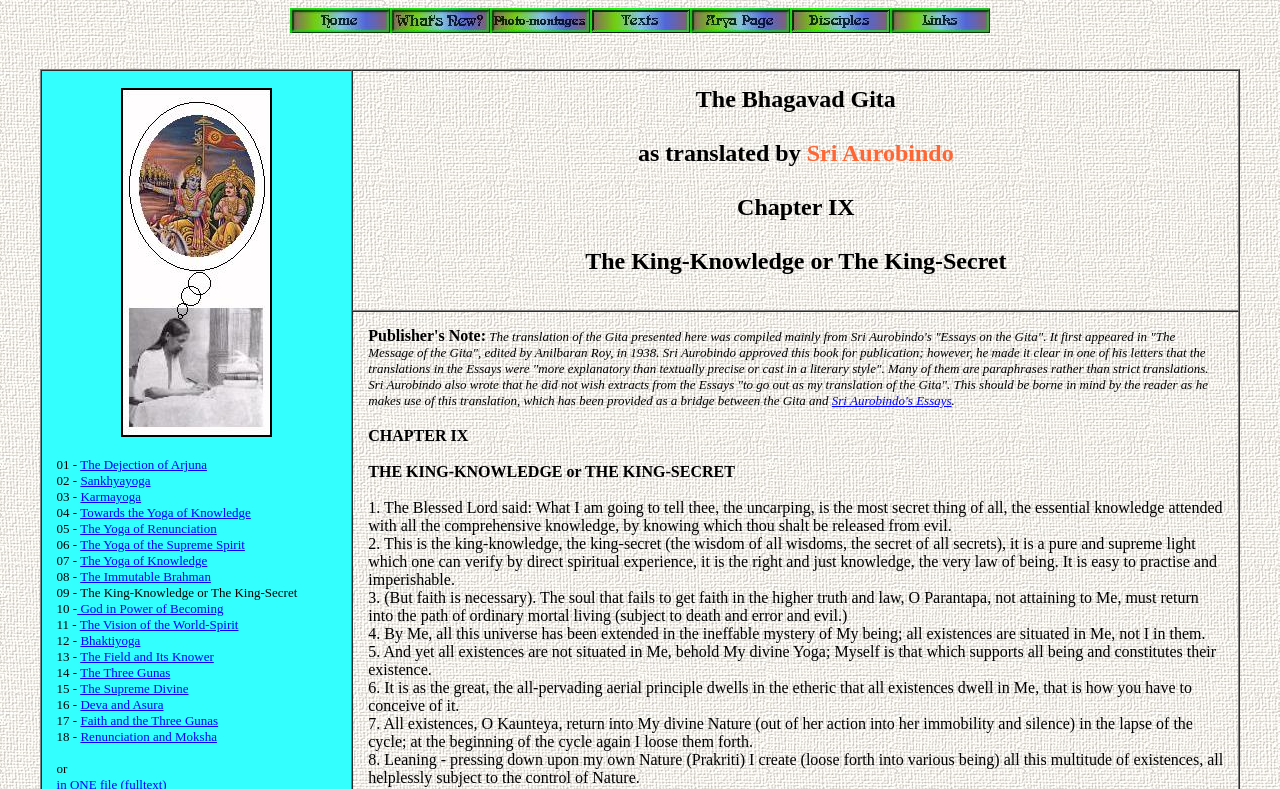Illustrate the webpage's structure and main components comprehensively.

This webpage is dedicated to Sri Aurobindo's Bhagavad Gita, specifically Chapter 09, The King-Knowledge or The King-Secret. At the top of the page, there are seven links, each with an accompanying image, which are arranged horizontally and evenly spaced. These links are labeled "Home", "What's New?", "Photo-montages", "Text Page", "Arya Page", "Disciples Page", and "Links".

Below these links, there is a row of elements that spans the width of the page. On the left side of this row, there is an image labeled "Sa and BG JPG 15 Kb". To the right of the image, there are 18 links, each with a corresponding static text element, which are arranged vertically. These links are labeled with chapter titles from the Bhagavad Gita, such as "The Dejection of Arjuna", "Sankhyayoga", and "The Vision of the World-Spirit".

In the main content area of the page, there is a grid cell that contains the title "The Bhagavad Gita as translated by Sri Aurobindo Chapter IX The King-Knowledge or The King-Secret". Below the title, there is a heading with the same text, followed by two static text elements that display the chapter title and subtitle. There is also a link labeled "Sri Aurobindo's Essays" and several static text elements that display the chapter's content, including the introduction and verses 1-8. The text is formatted with indentation and line breaks to make it easier to read.